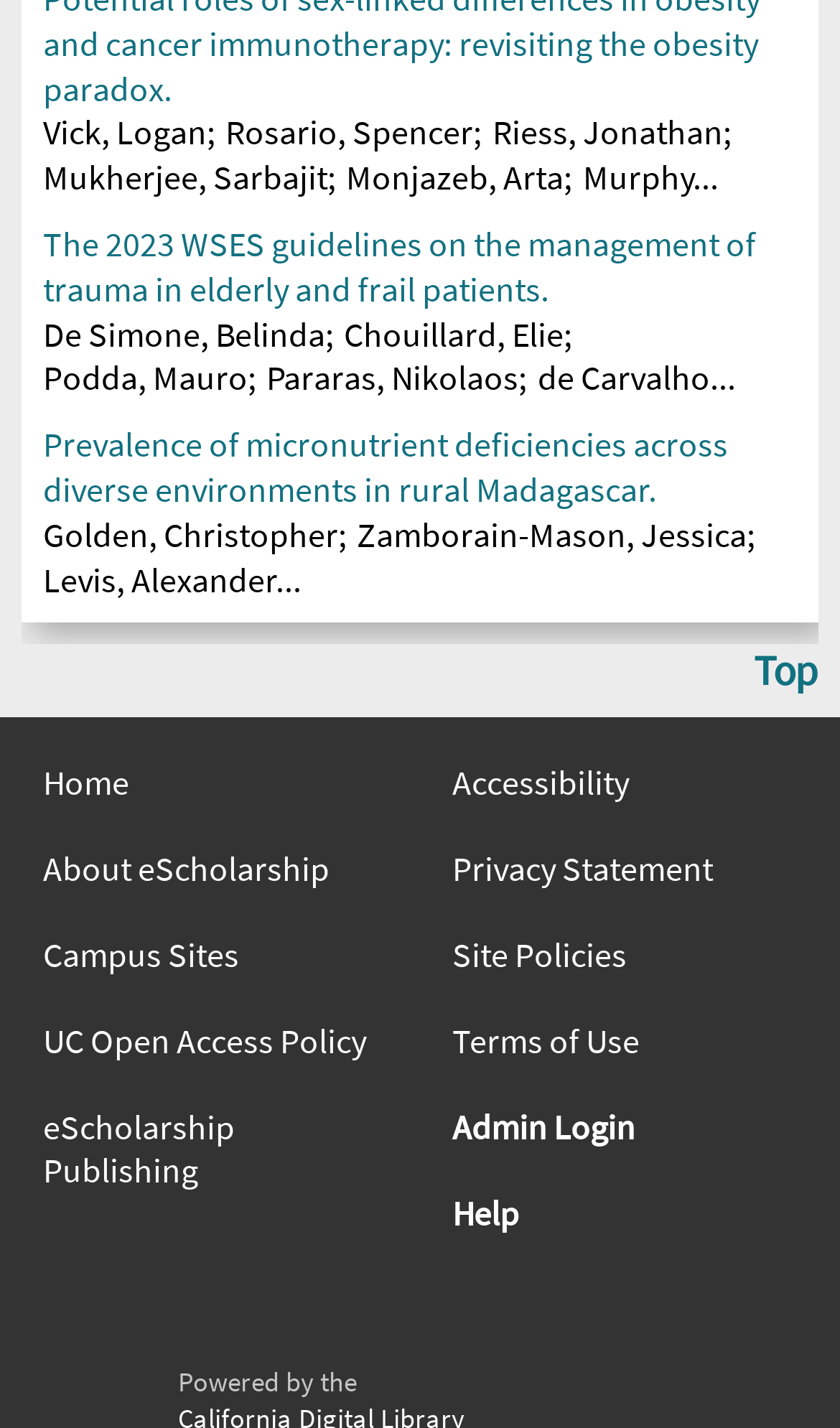Specify the bounding box coordinates of the area to click in order to execute this command: 'Go to the top of the page'. The coordinates should consist of four float numbers ranging from 0 to 1, and should be formatted as [left, top, right, bottom].

[0.897, 0.451, 0.974, 0.488]